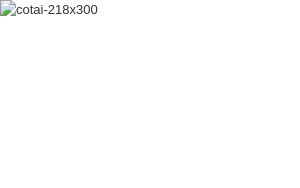Explain the image with as much detail as possible.

This image is part of the announcement for the **Winter at Cotai Strip Photo Competition**, an event welcoming participants from both Macao residents and international visitors. Located at the Cotai Strip Resorts Macao, the competition invites entrants to capture their magical moments from the festive season. The image represents the vibrant atmosphere surrounding this celebration, showcasing the enchanting winter scenery and activities that define this seasonal experience. With a top prize of MOP 10,000, participants have the opportunity to take part in a joyful community event running from December 15 to December 29, 2013.